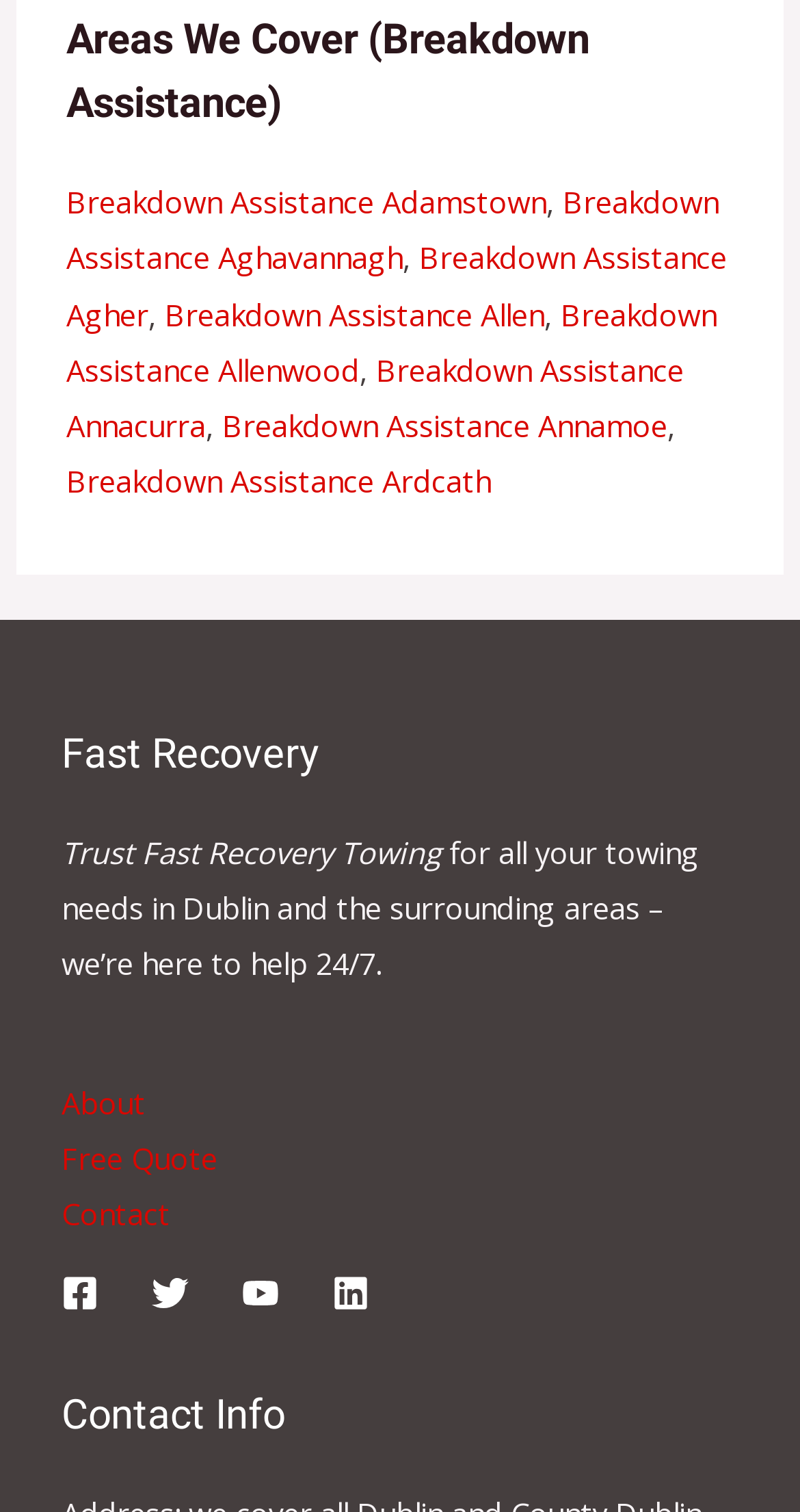Locate the bounding box coordinates of the item that should be clicked to fulfill the instruction: "Contact us".

[0.077, 0.915, 0.923, 0.956]